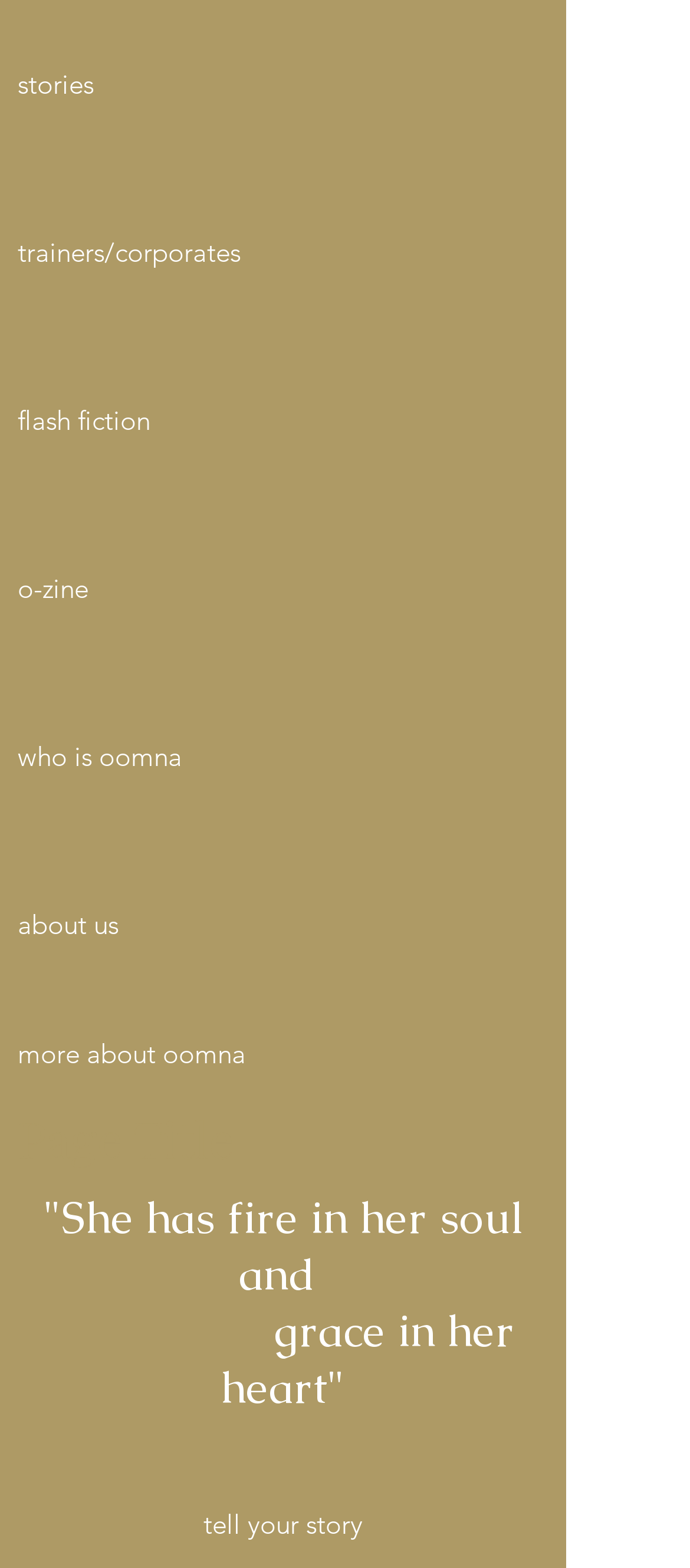Find the bounding box of the element with the following description: "more about oomna". The coordinates must be four float numbers between 0 and 1, formatted as [left, top, right, bottom].

[0.026, 0.649, 0.795, 0.694]